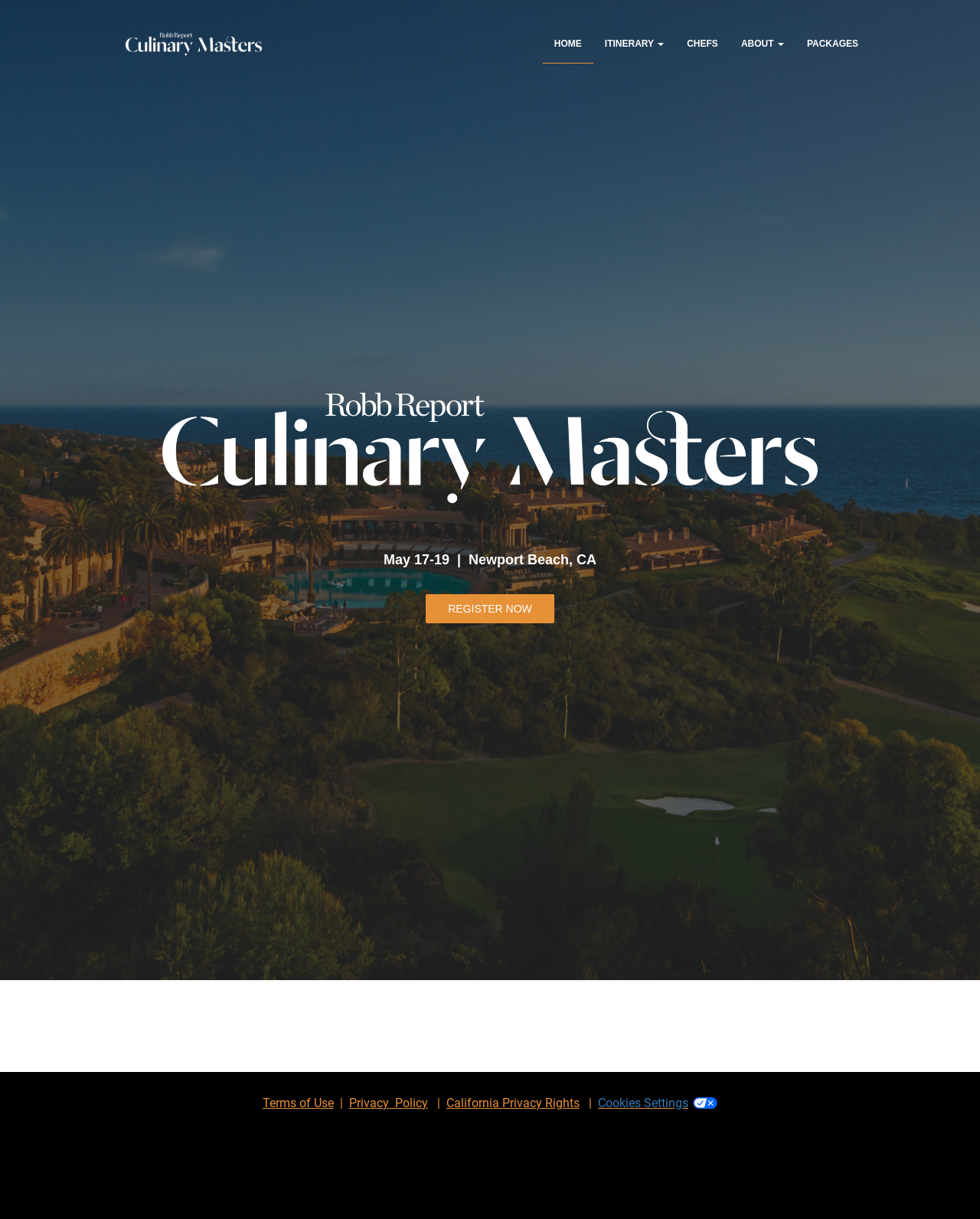Use a single word or phrase to answer the question:
What can be done by clicking the button?

REGISTER NOW